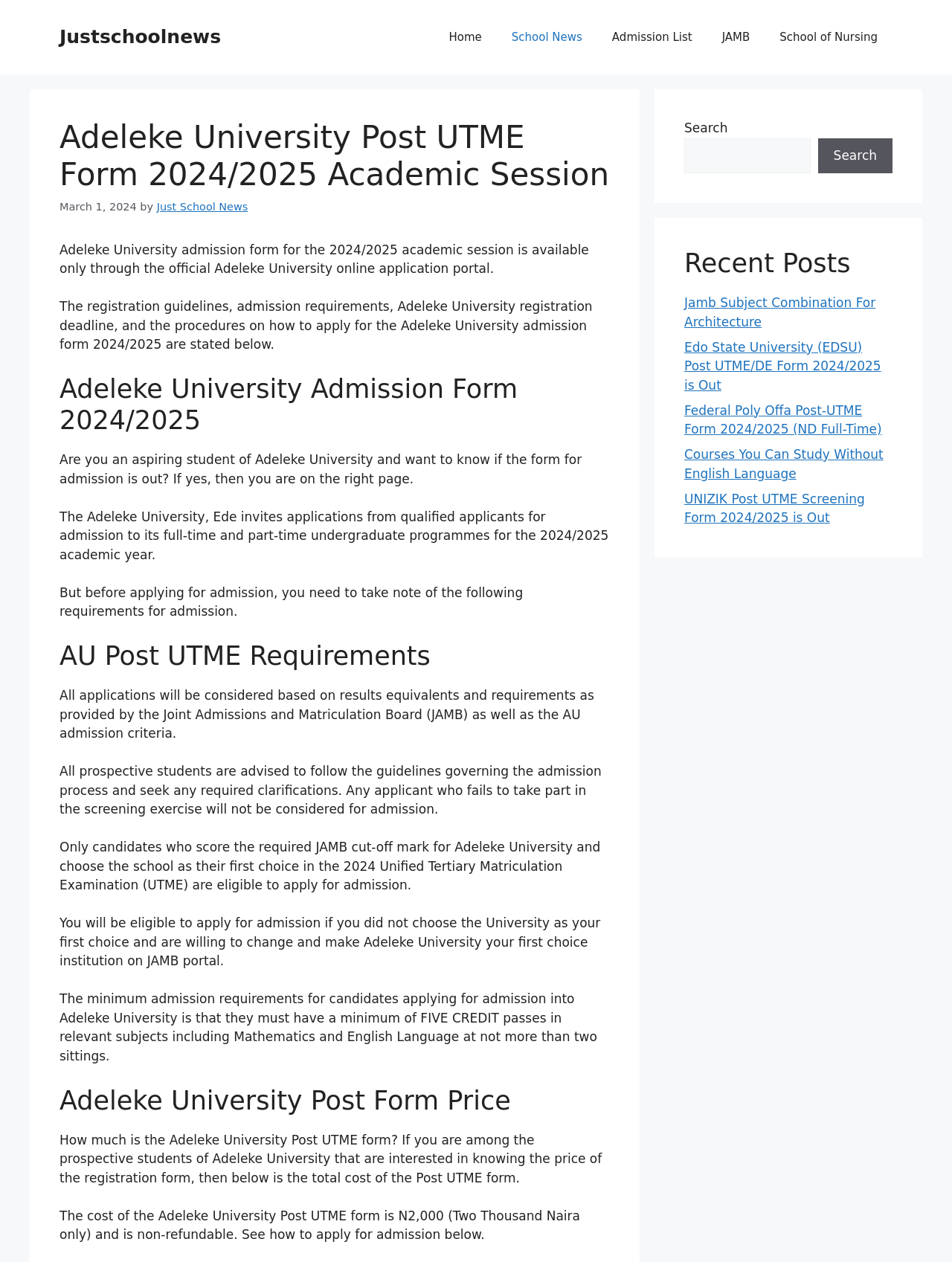What is the minimum admission requirement for Adeleke University?
Please describe in detail the information shown in the image to answer the question.

I determined the answer by reading the section 'AU Post UTME Requirements' where it states 'The minimum admission requirements for candidates applying for admission into Adeleke University is that they must have a minimum of FIVE CREDIT passes in relevant subjects including Mathematics and English Language at not more than two sittings.'